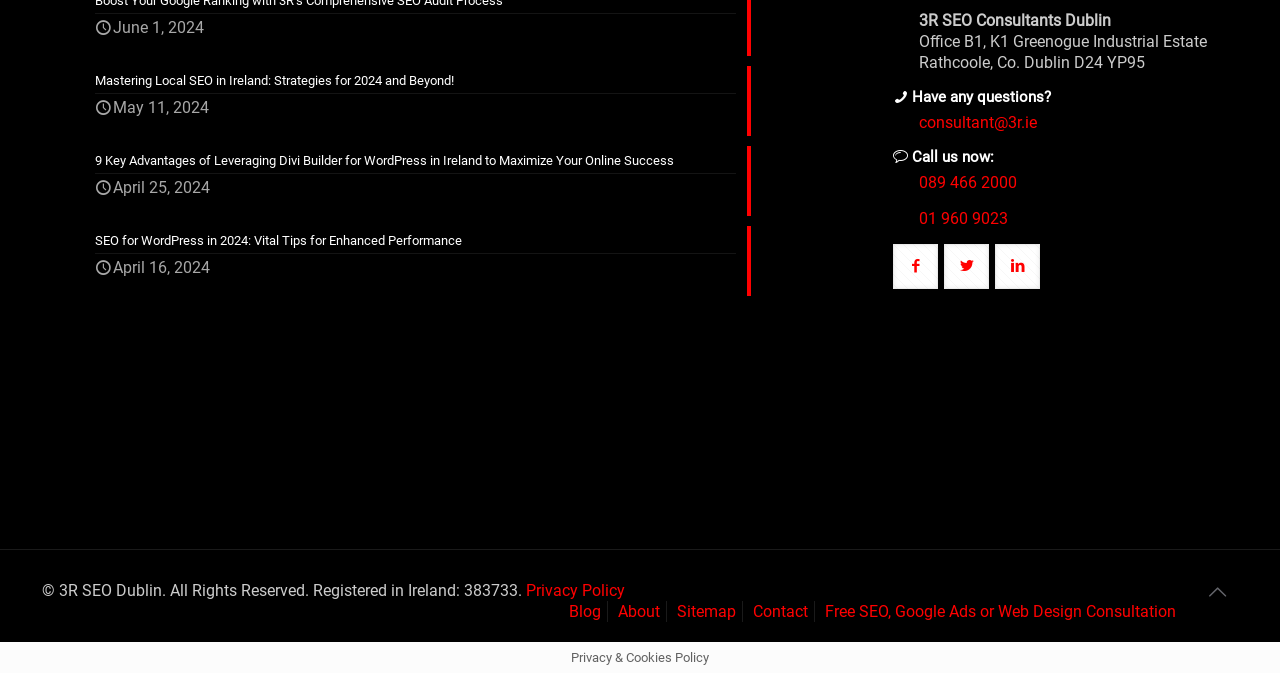Using the element description provided, determine the bounding box coordinates in the format (top-left x, top-left y, bottom-right x, bottom-right y). Ensure that all values are floating point numbers between 0 and 1. Element description: parent_node: 63-66 Hatton Garden

None